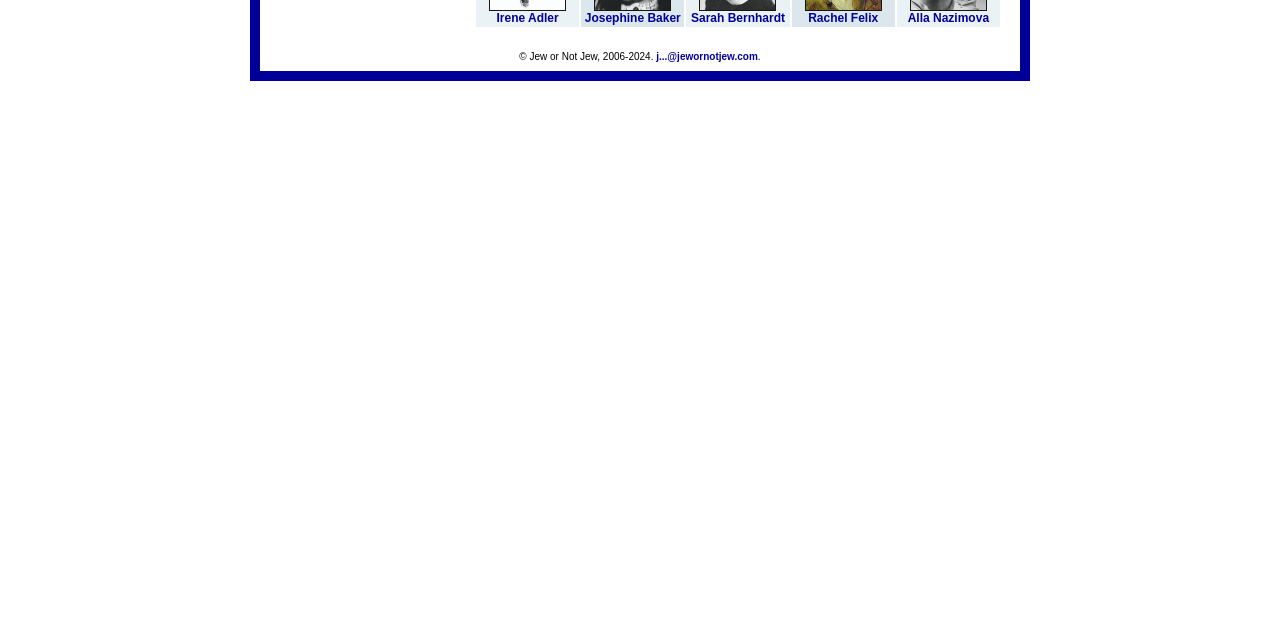Based on the description "Irene Adler", find the bounding box of the specified UI element.

[0.382, 0.0, 0.442, 0.039]